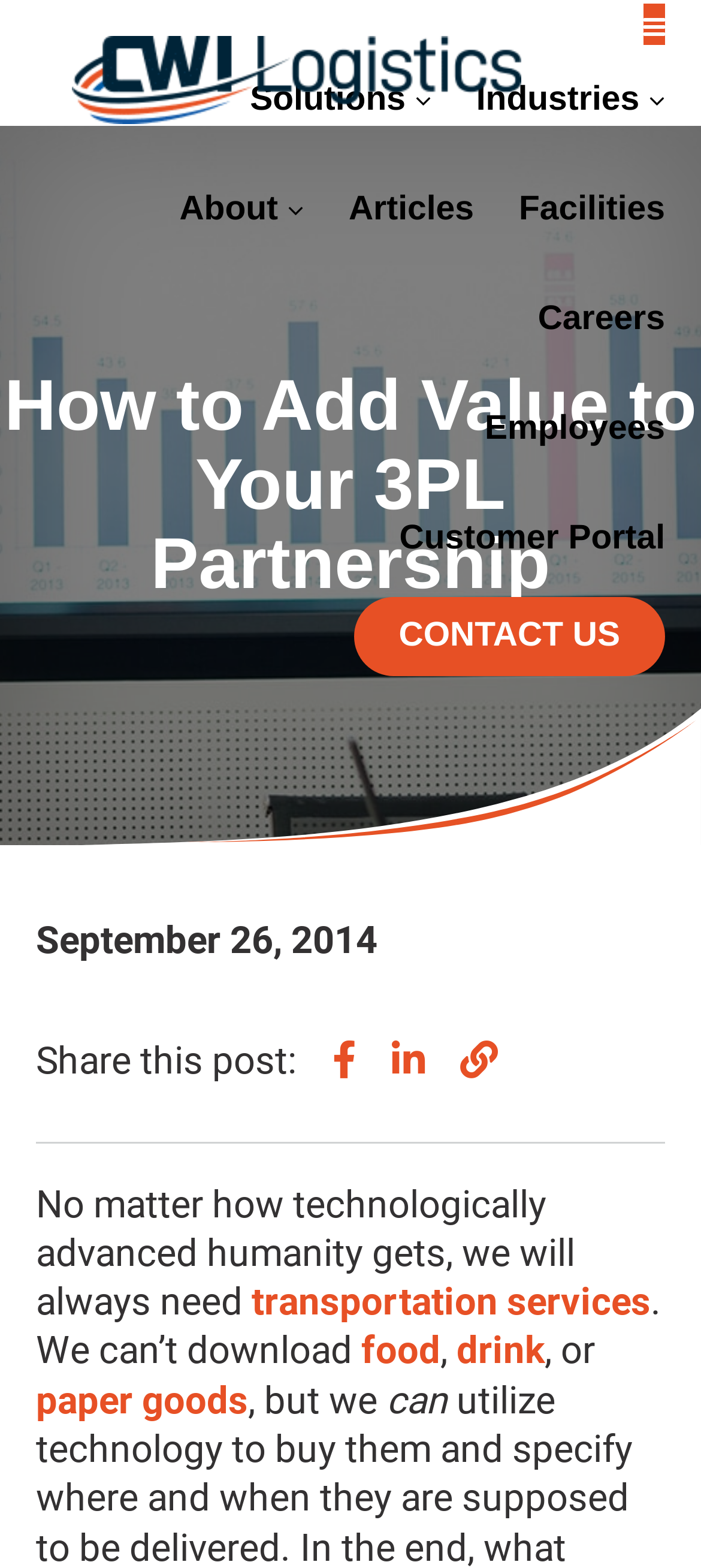What is the date of the article?
Refer to the image and provide a one-word or short phrase answer.

September 26, 2014